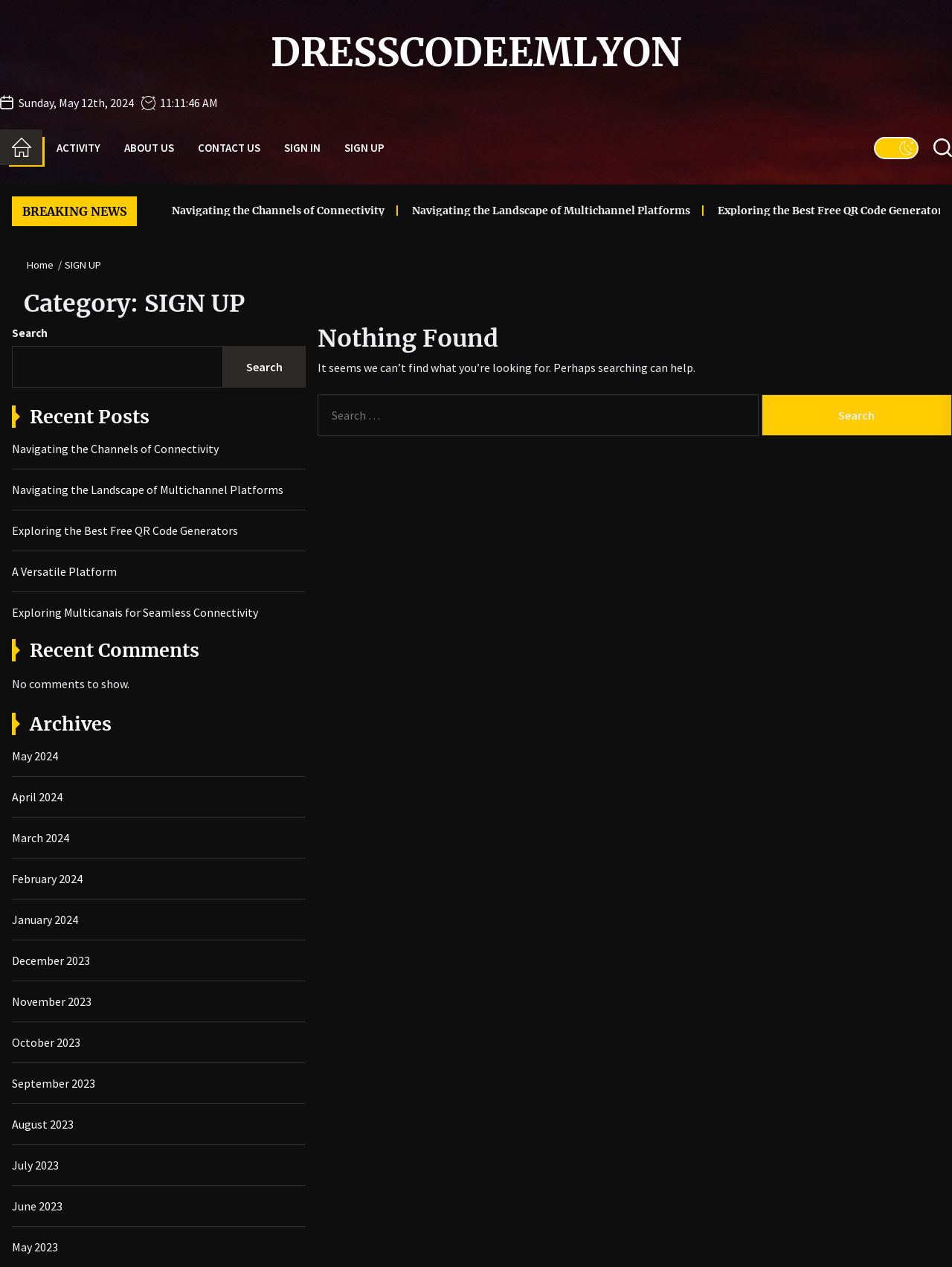What are the recent posts listed on the webpage?
Look at the webpage screenshot and answer the question with a detailed explanation.

The recent posts are listed under the 'Recent Posts' heading, which includes links to articles such as 'Navigating the Channels of Connectivity', 'Navigating the Landscape of Multichannel Platforms', and others.